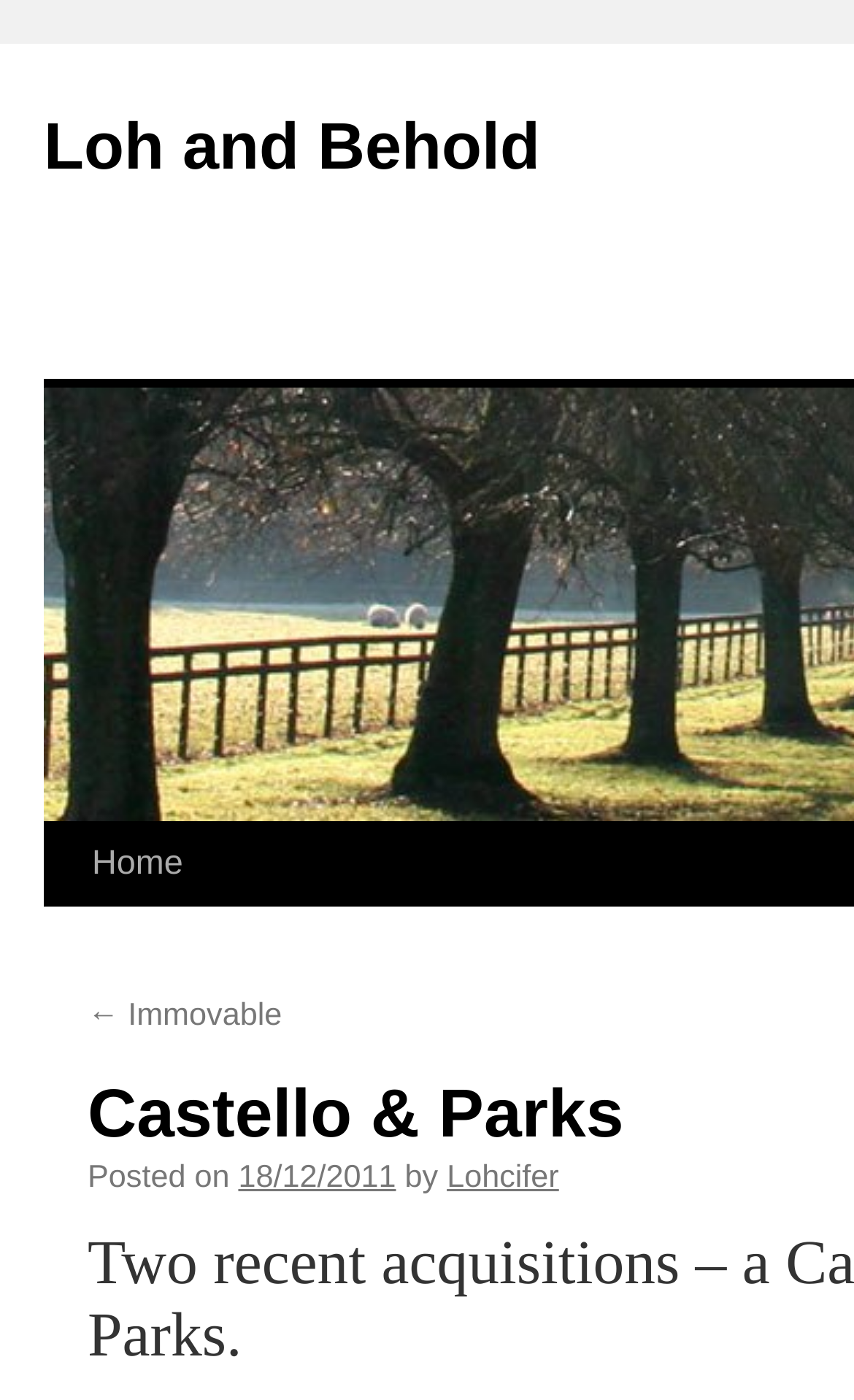How many links are there in the top navigation?
Make sure to answer the question with a detailed and comprehensive explanation.

I counted the number of links in the top navigation by looking at the links 'Loh and Behold', 'Skip to content', and 'Home', which are all located at the top of the webpage with y1 coordinates ranging from 0.08 to 0.588.